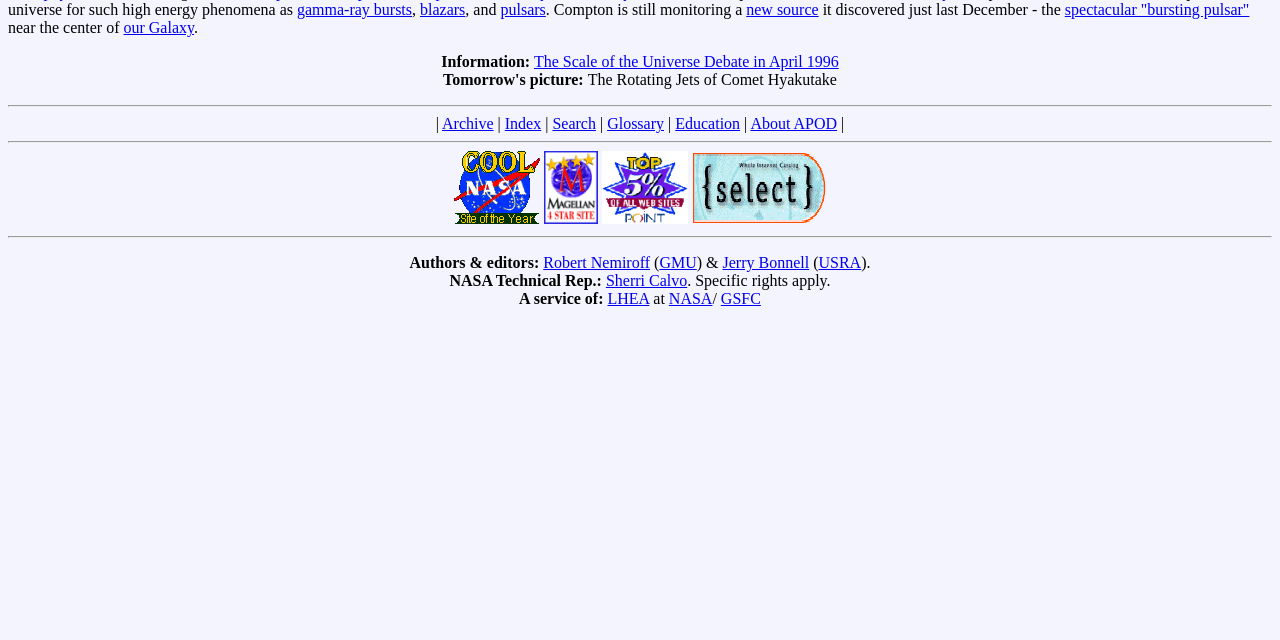Identify the bounding box coordinates for the UI element described as: "USRA". The coordinates should be provided as four floats between 0 and 1: [left, top, right, bottom].

[0.639, 0.398, 0.673, 0.424]